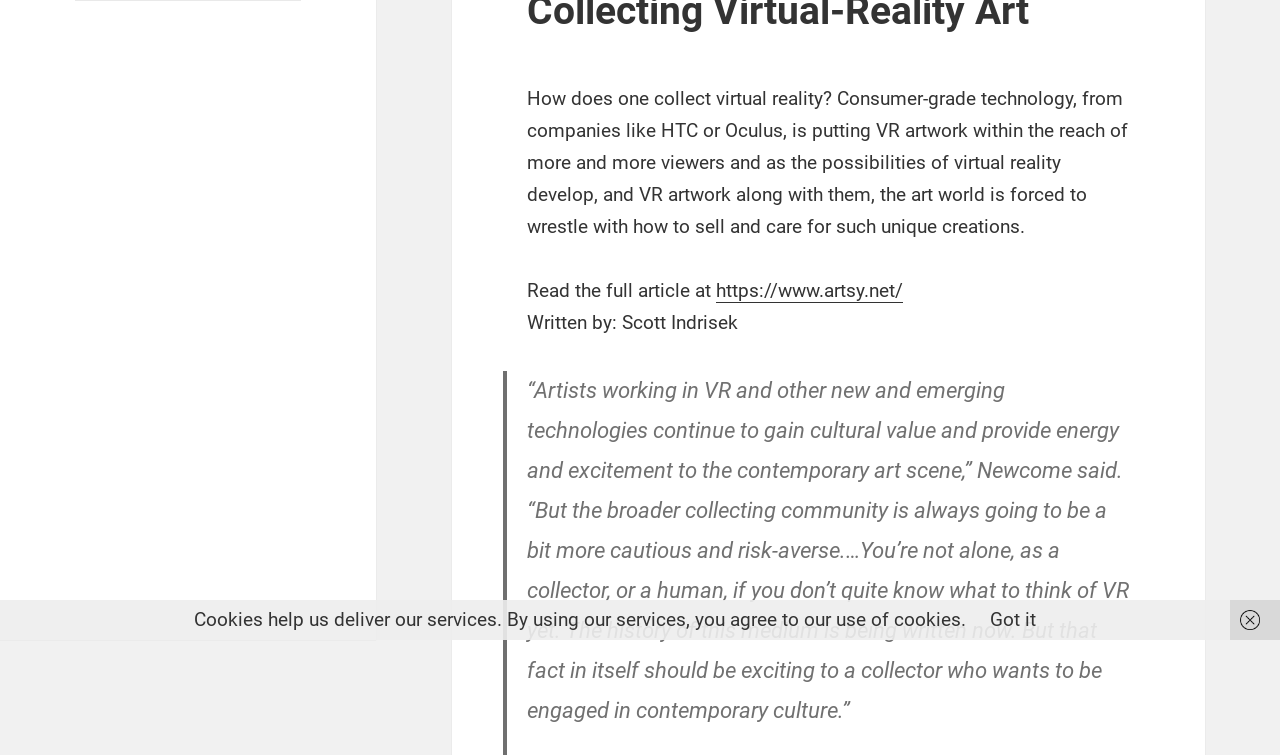Find the bounding box coordinates for the UI element that matches this description: "https://www.artsy.net/".

[0.559, 0.37, 0.705, 0.402]